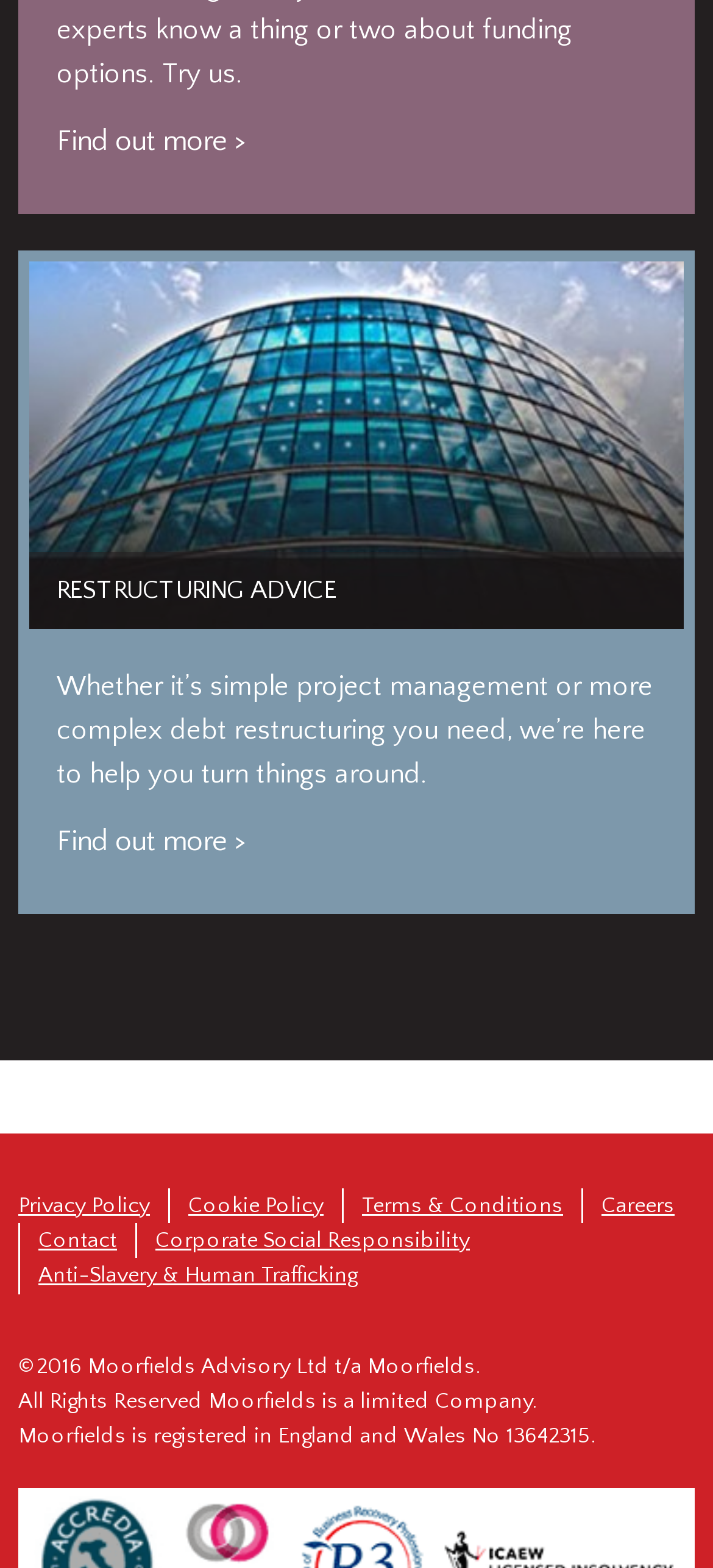Answer in one word or a short phrase: 
What is the main service offered by this company?

Restructuring advice